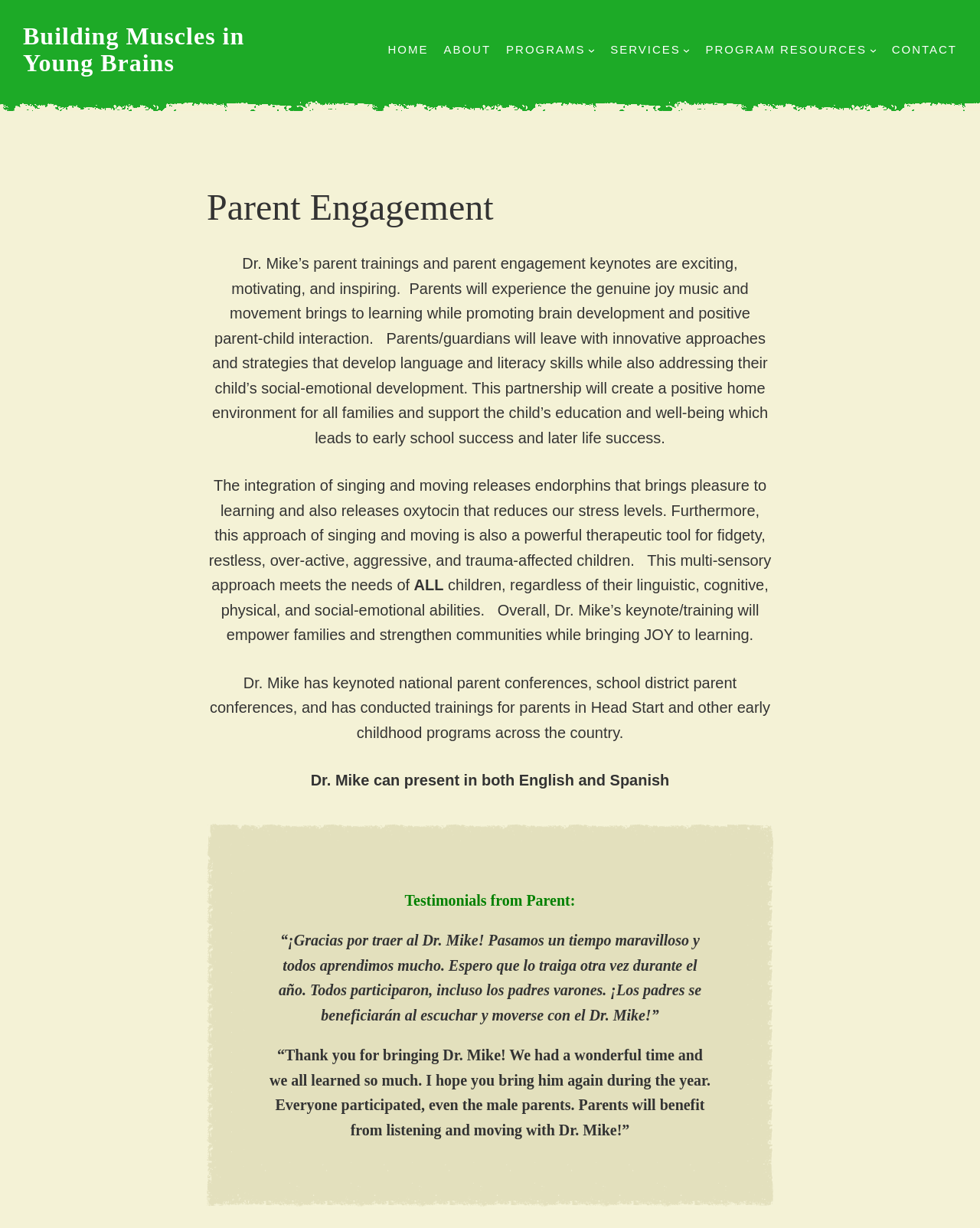Answer the question below using just one word or a short phrase: 
What is the benefit of Dr. Mike's approach?

Reduces stress levels